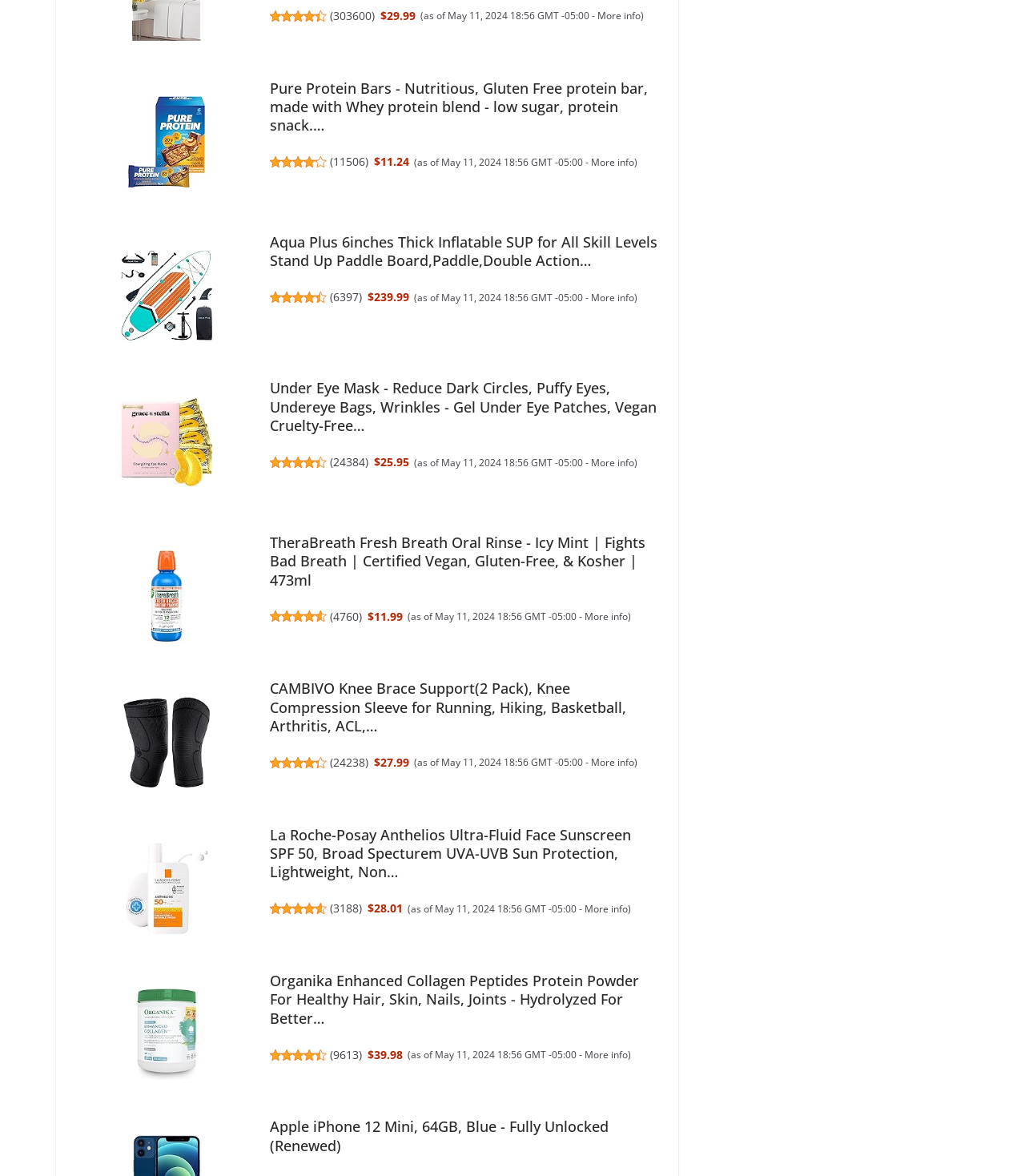What is the price of CAMBIVO Knee Brace Support?
Use the screenshot to answer the question with a single word or phrase.

$27.99